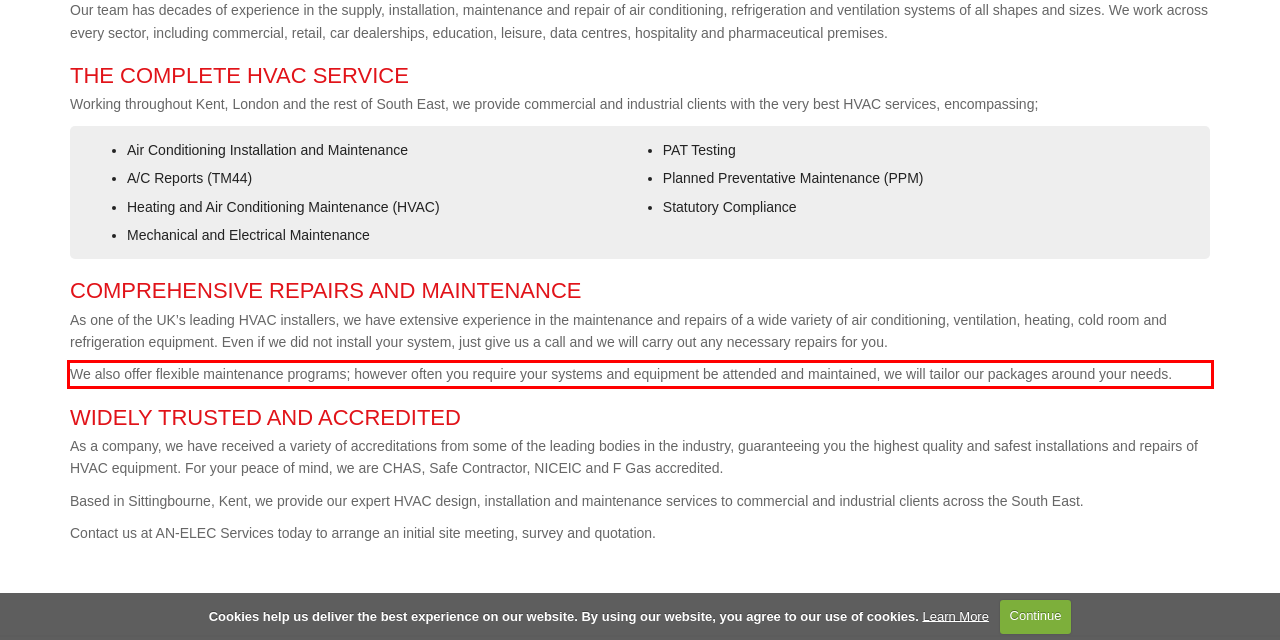Please look at the screenshot provided and find the red bounding box. Extract the text content contained within this bounding box.

We also offer flexible maintenance programs; however often you require your systems and equipment be attended and maintained, we will tailor our packages around your needs.